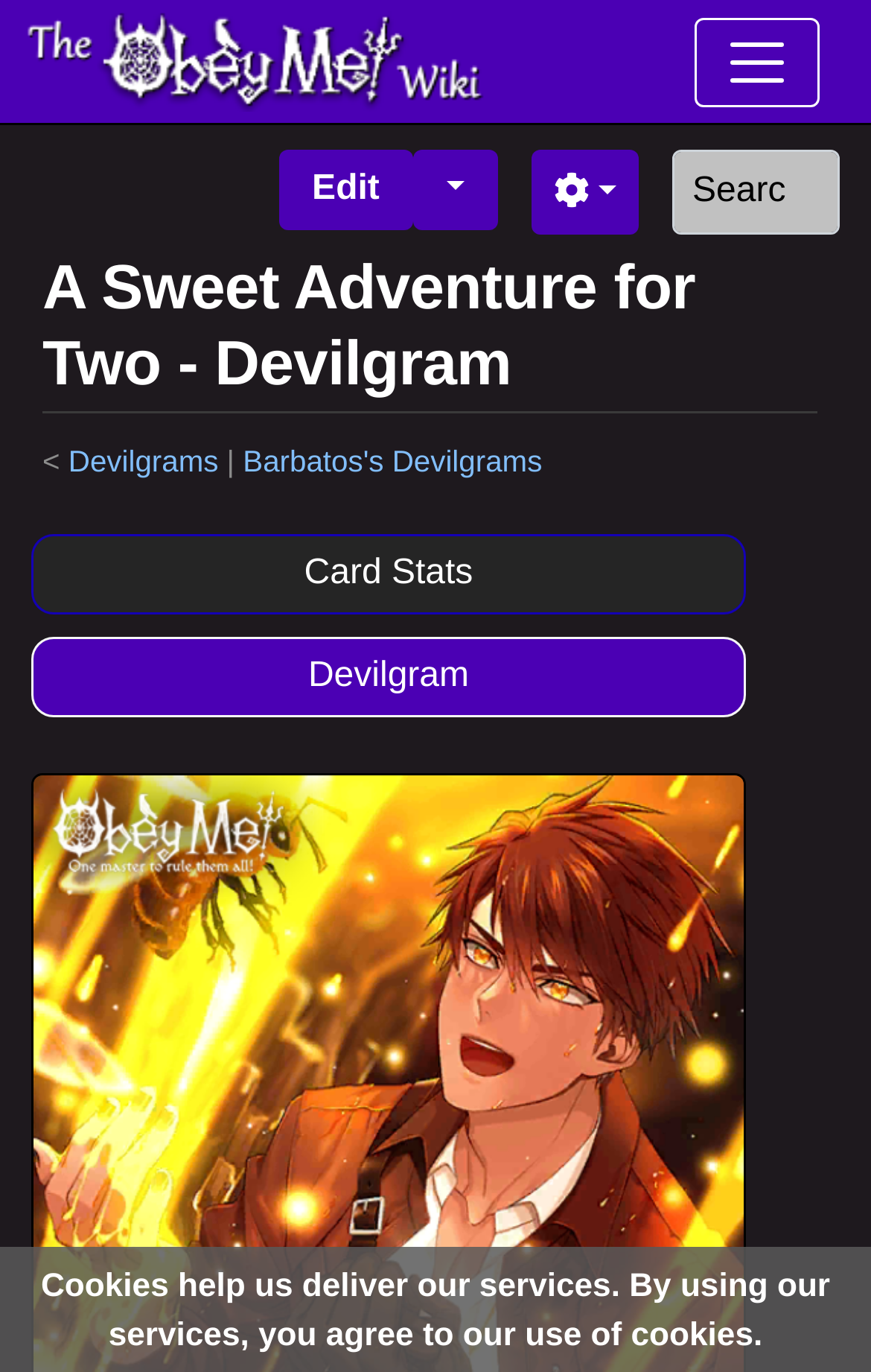Can you identify the bounding box coordinates of the clickable region needed to carry out this instruction: 'edit the page'? The coordinates should be four float numbers within the range of 0 to 1, stated as [left, top, right, bottom].

[0.32, 0.109, 0.474, 0.168]